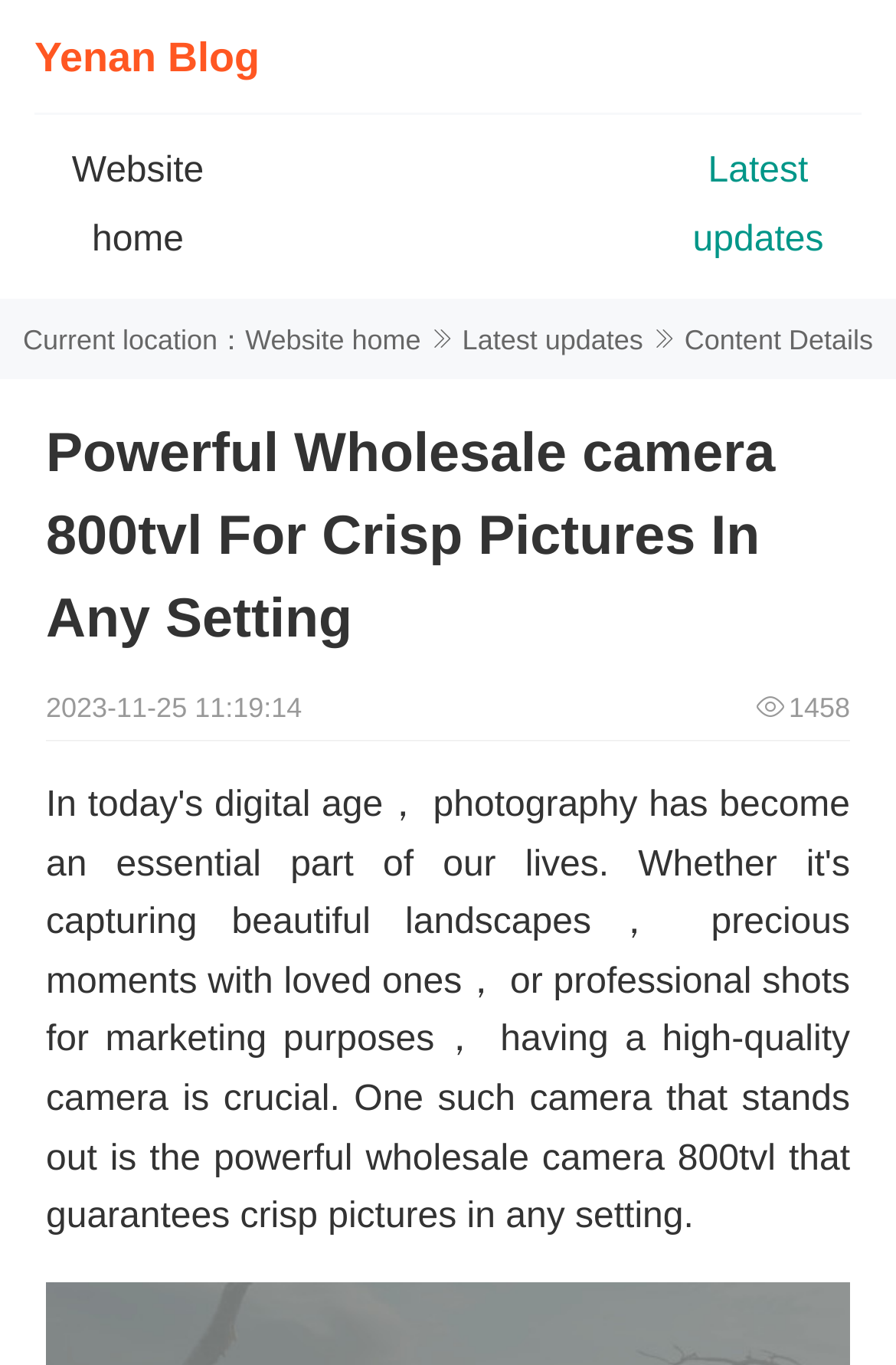Provide a thorough and detailed response to the question by examining the image: 
What is the name of the blog?

I found the name of the blog by looking at the link element located at [0.038, 0.025, 0.29, 0.059] which contains the text 'Yenan Blog'. This text is likely to represent the name of the blog.